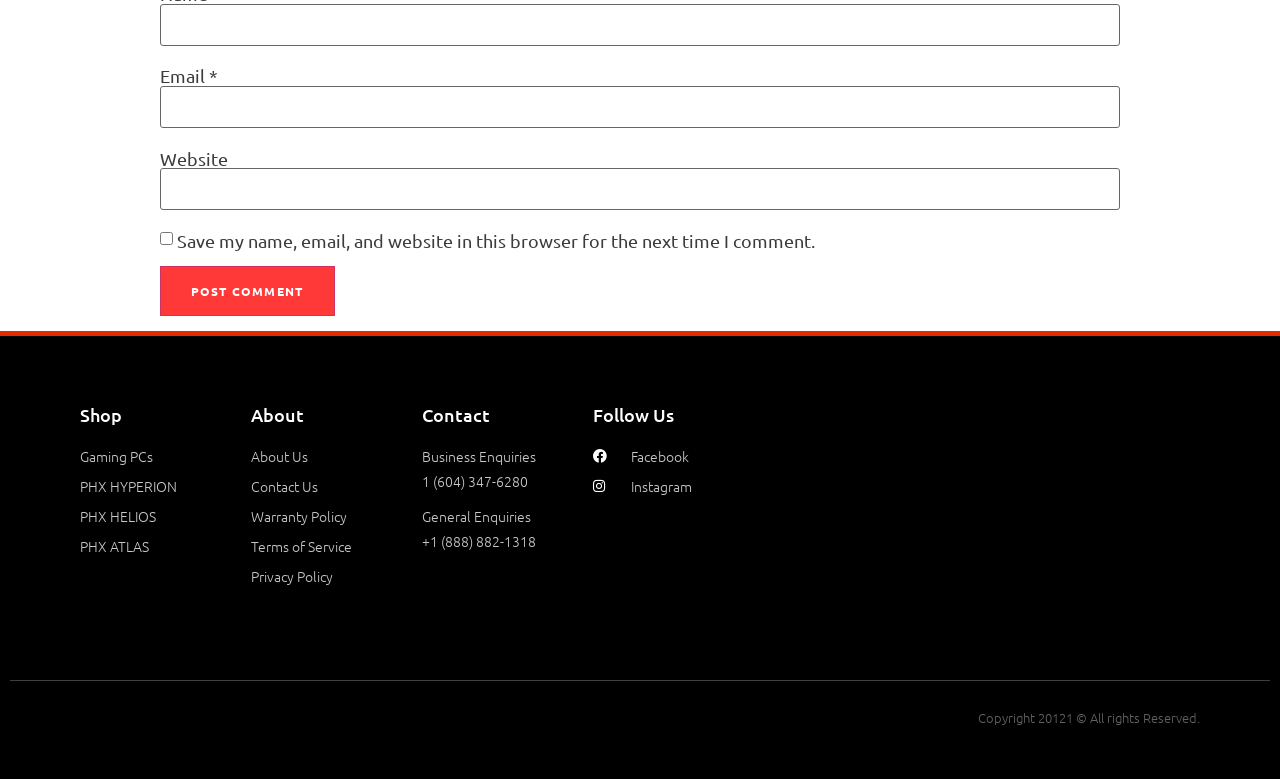Identify the bounding box coordinates of the element that should be clicked to fulfill this task: "Click the Post Comment button". The coordinates should be provided as four float numbers between 0 and 1, i.e., [left, top, right, bottom].

[0.125, 0.341, 0.262, 0.405]